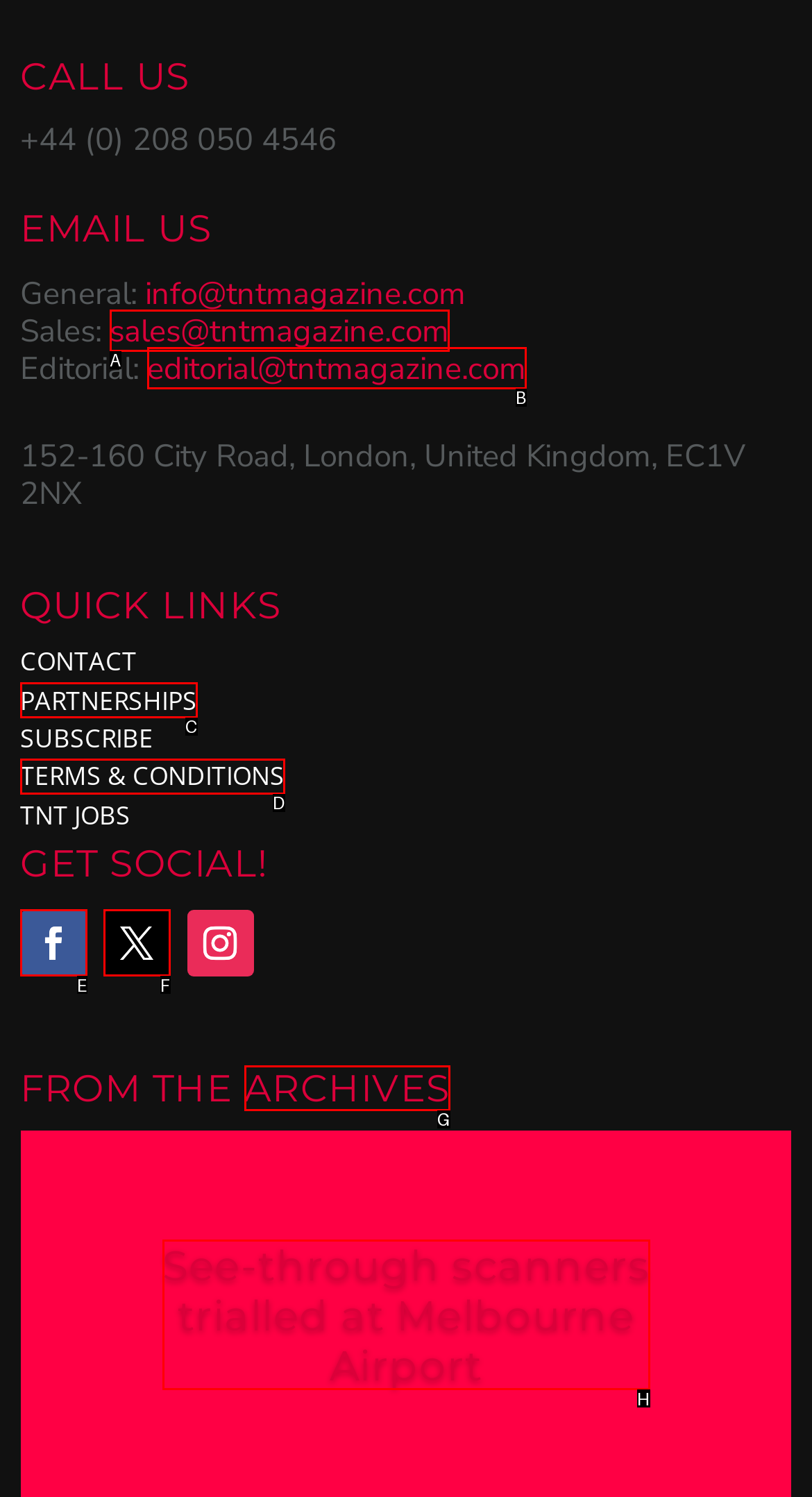Which lettered option should be clicked to perform the following task: Read the archives
Respond with the letter of the appropriate option.

G